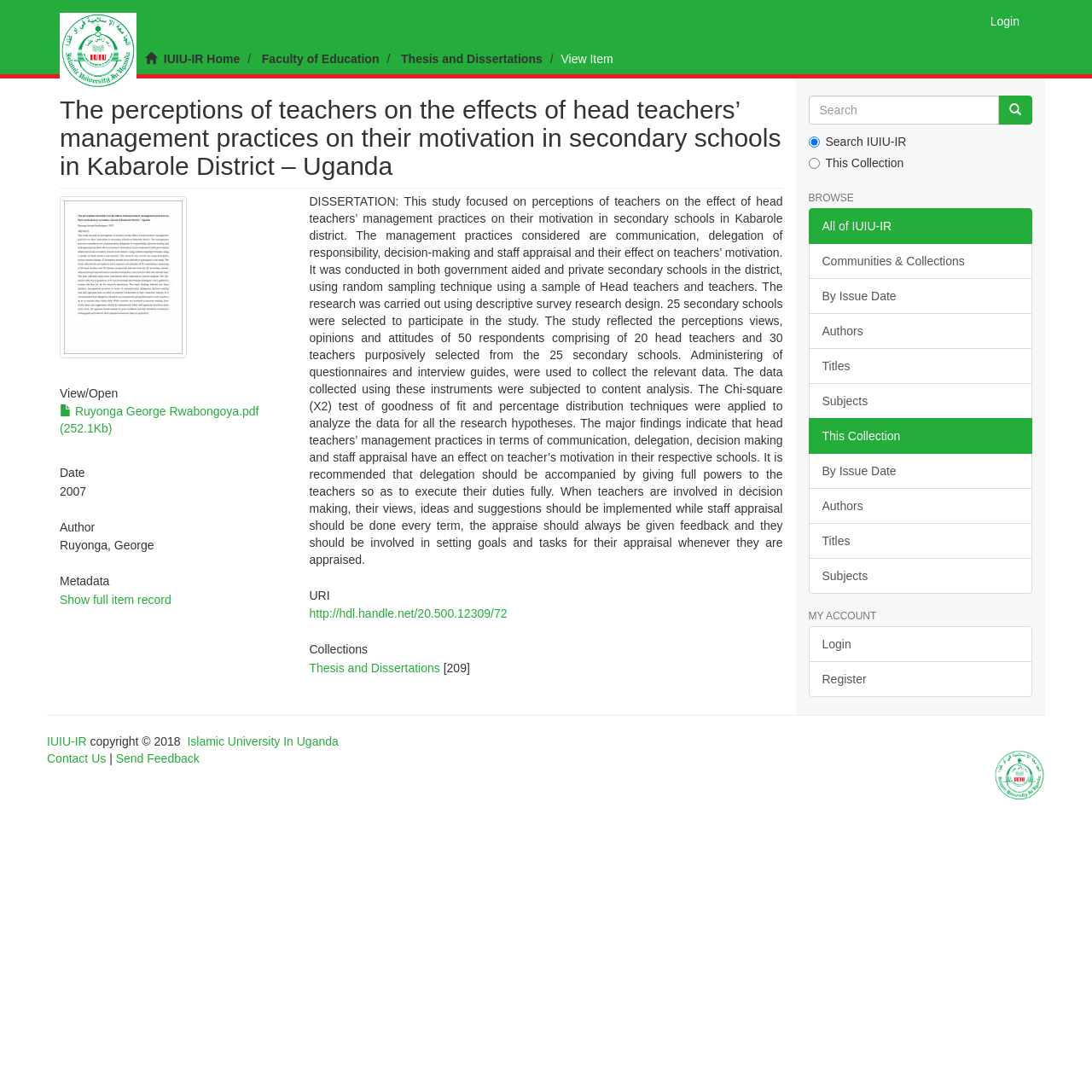What is the year of the dissertation?
We need a detailed and exhaustive answer to the question. Please elaborate.

I found the answer by looking at the 'Date' heading and the corresponding static text '2007'.